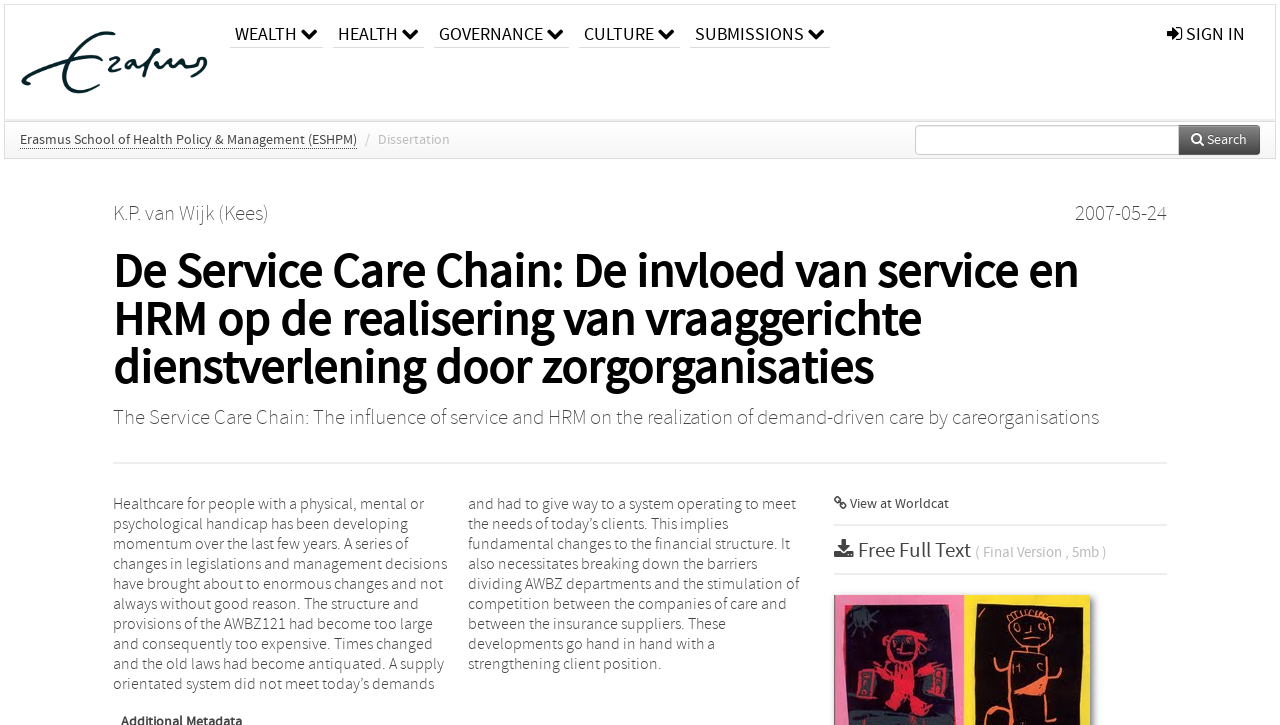Please locate the bounding box coordinates of the region I need to click to follow this instruction: "visit university website".

[0.004, 0.007, 0.176, 0.164]